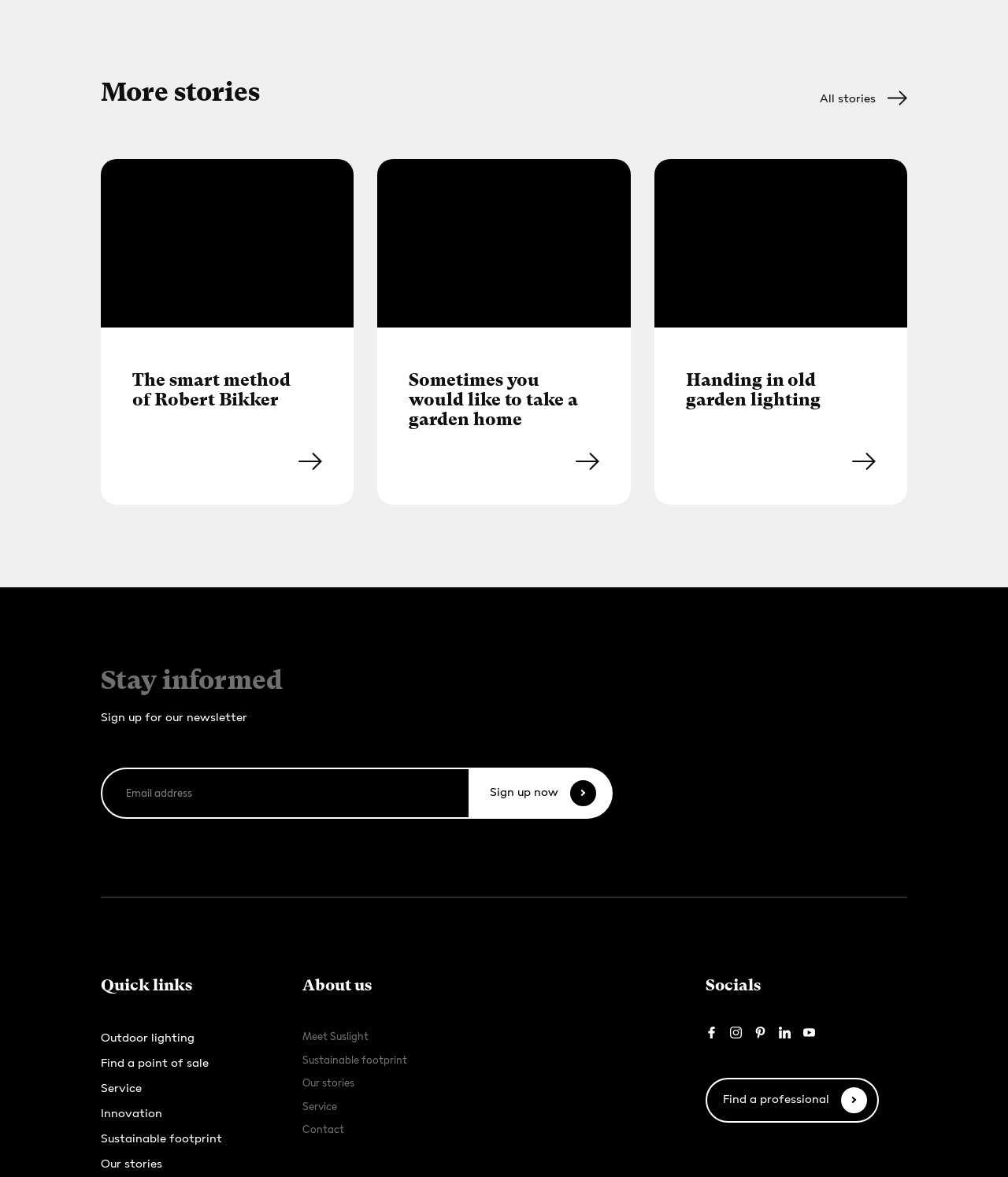Find the bounding box coordinates of the clickable element required to execute the following instruction: "Click on 'All stories'". Provide the coordinates as four float numbers between 0 and 1, i.e., [left, top, right, bottom].

[0.813, 0.066, 0.9, 0.102]